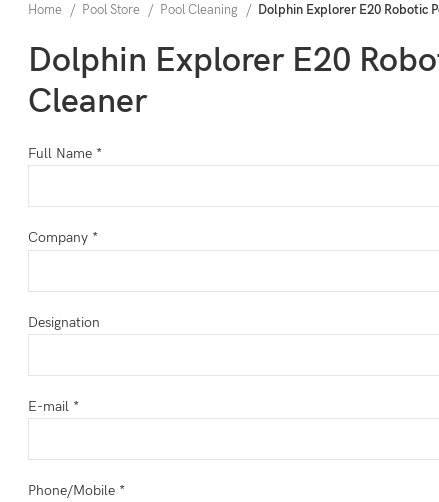Elaborate on the contents of the image in a comprehensive manner.

The image features the Dolphin Explorer E20 Robotic Pool Cleaner, prominently displayed as part of a webpage dedicated to pool cleaning. This advanced robotic pool cleaner is designed to effectively maintain swimming pools, ensuring a clean and enjoyable swimming environment. Below the image, there’s a contact form inviting users to provide their full name, company, designation, email, and phone/mobile number—an essential step for inquiries or quotes related to the cleaner. The layout suggests a focus on customer engagement, combining product promotion with streamlined user interaction for potential buyers.